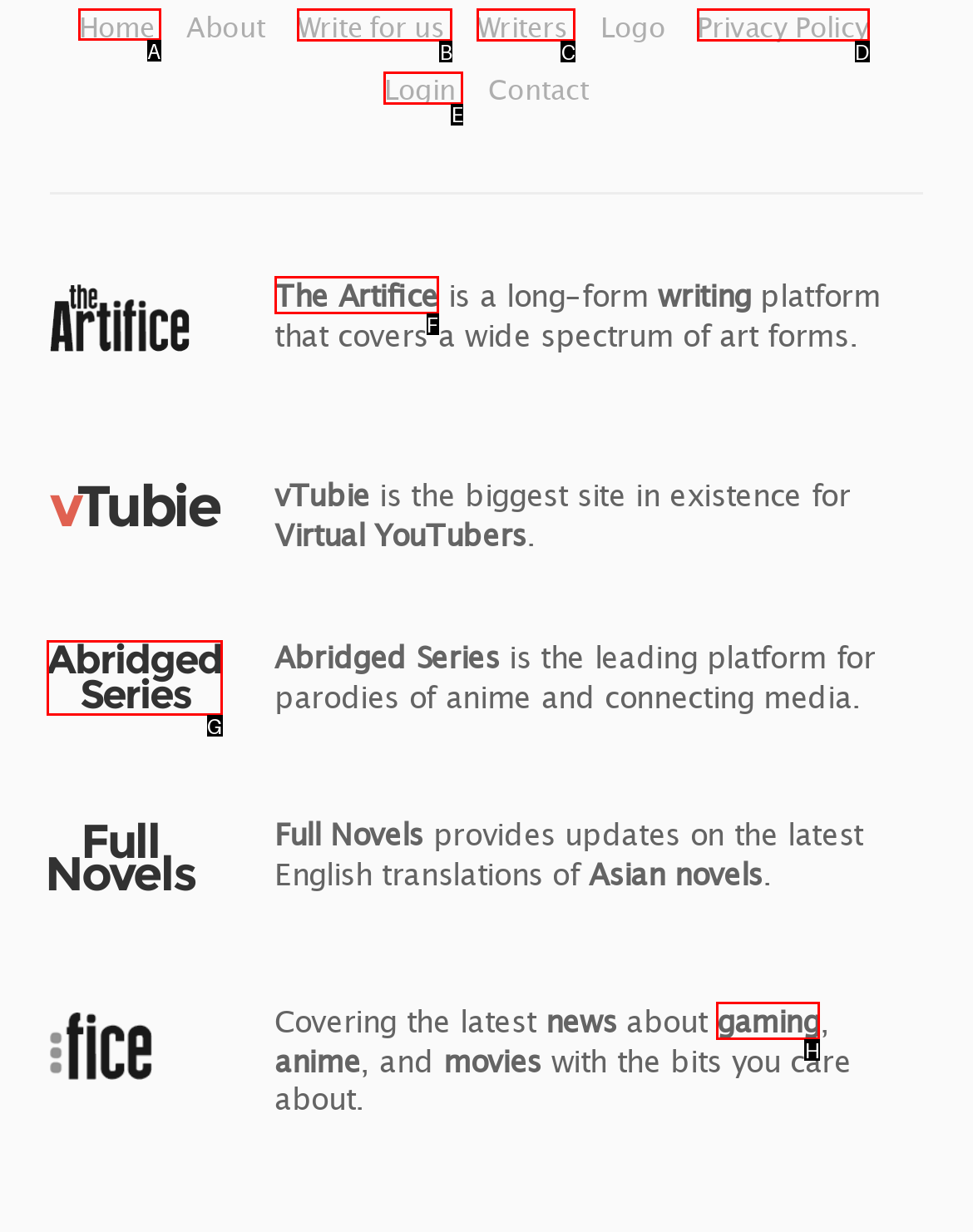Given the task: Click on the 'Home' link, tell me which HTML element to click on.
Answer with the letter of the correct option from the given choices.

A